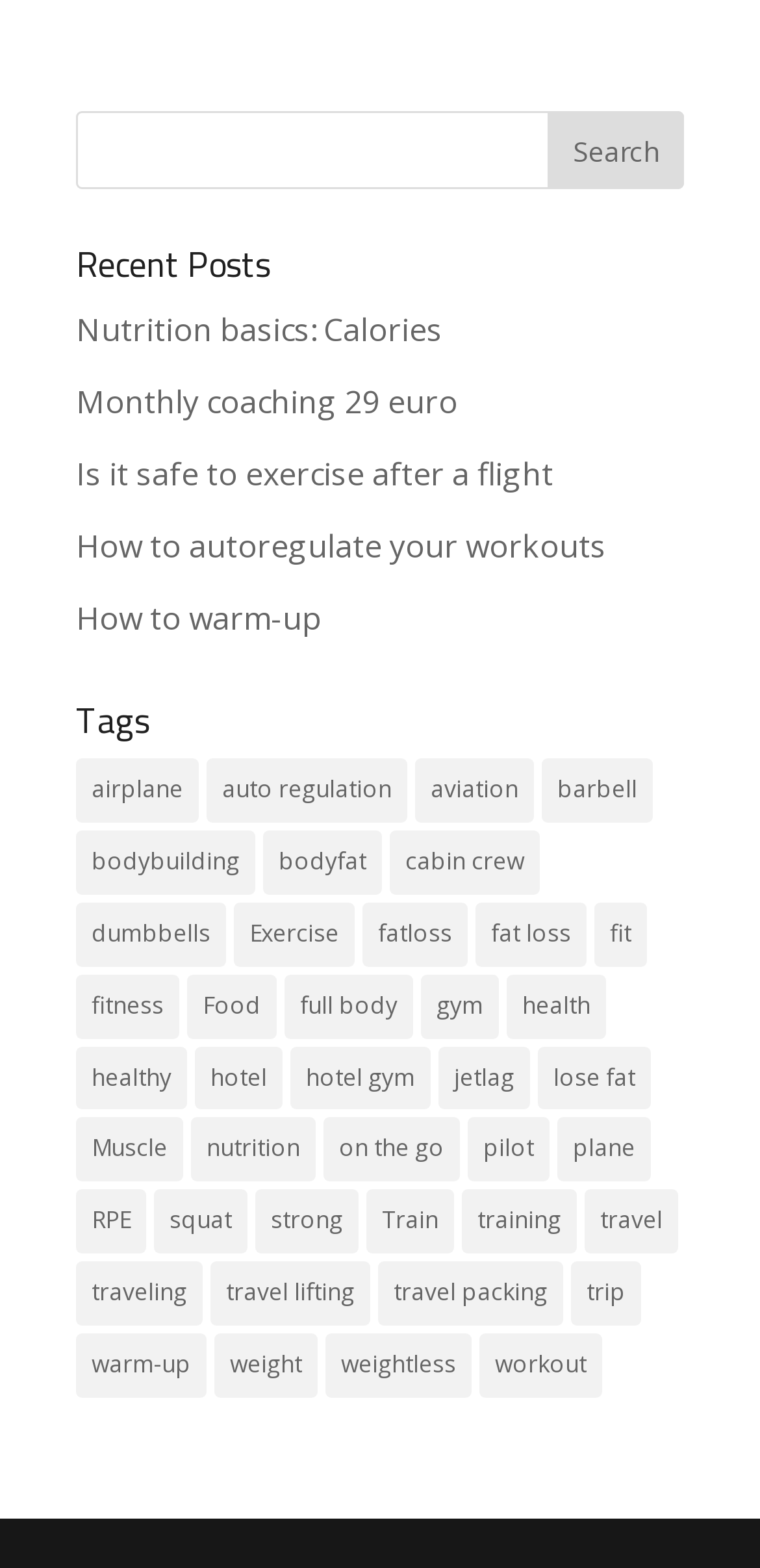Provide the bounding box coordinates of the HTML element this sentence describes: "travel lifting". The bounding box coordinates consist of four float numbers between 0 and 1, i.e., [left, top, right, bottom].

[0.277, 0.804, 0.487, 0.845]